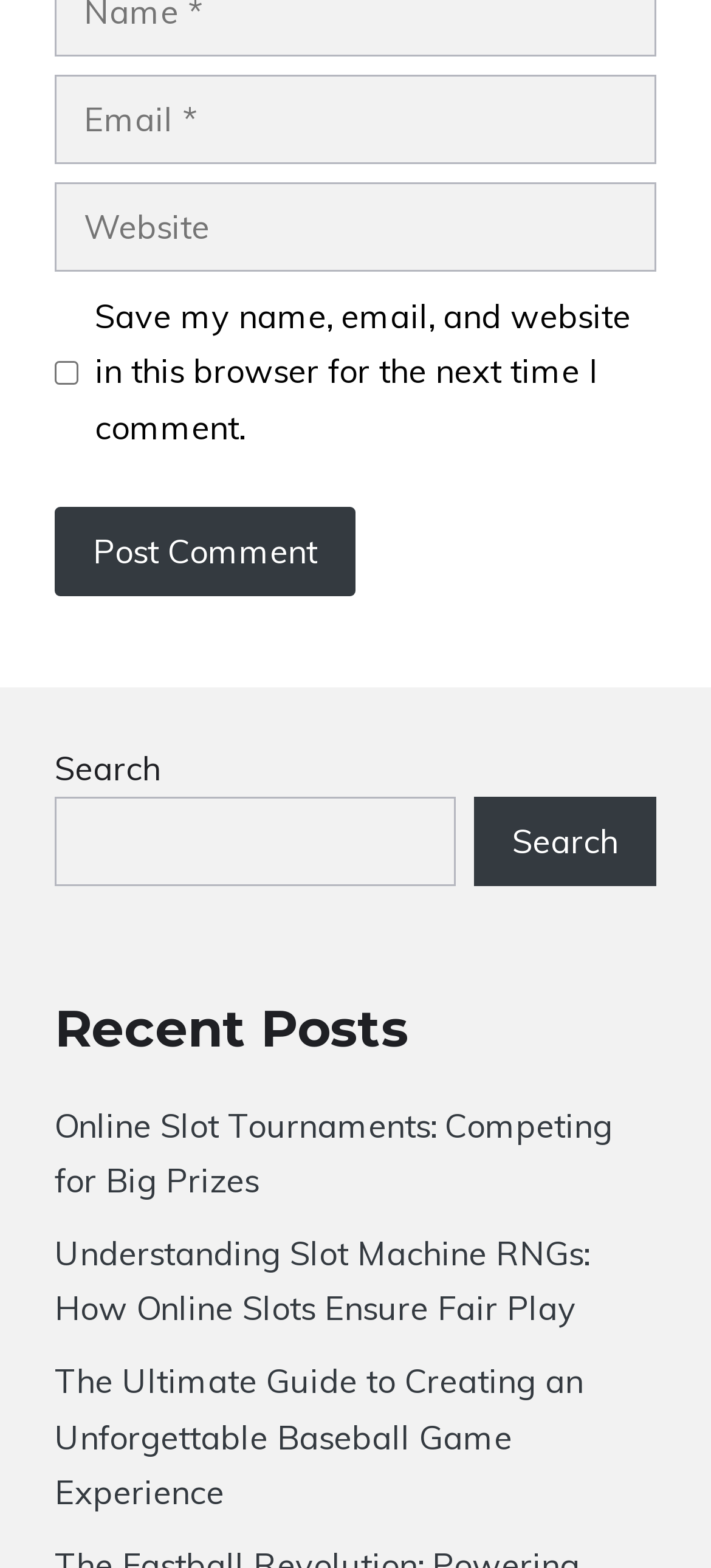Pinpoint the bounding box coordinates of the element to be clicked to execute the instruction: "Check 'Save my name, email, and website in this browser for the next time I comment.'".

[0.077, 0.231, 0.11, 0.246]